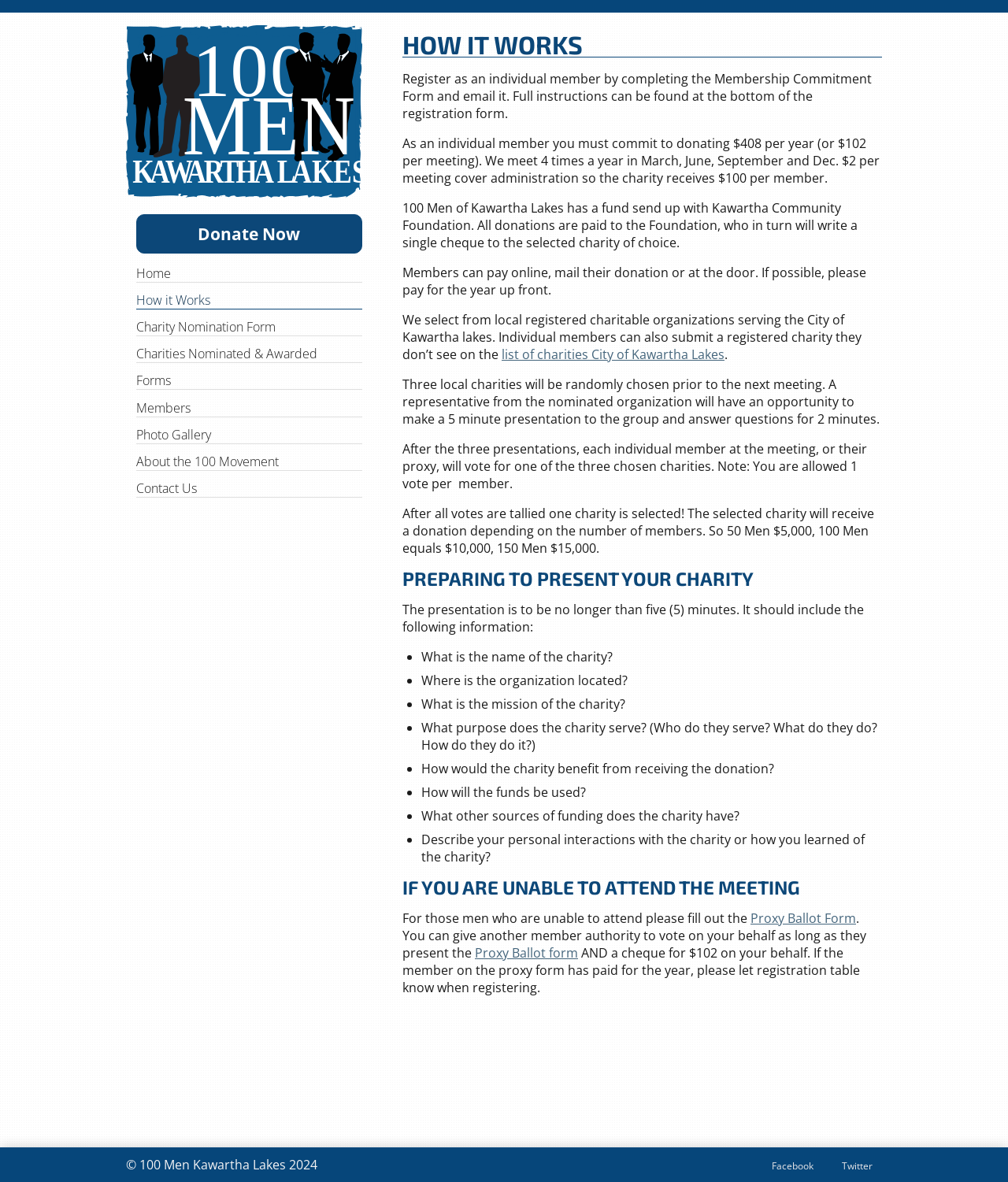Please find the bounding box coordinates (top-left x, top-left y, bottom-right x, bottom-right y) in the screenshot for the UI element described as follows: Forms

[0.135, 0.313, 0.359, 0.33]